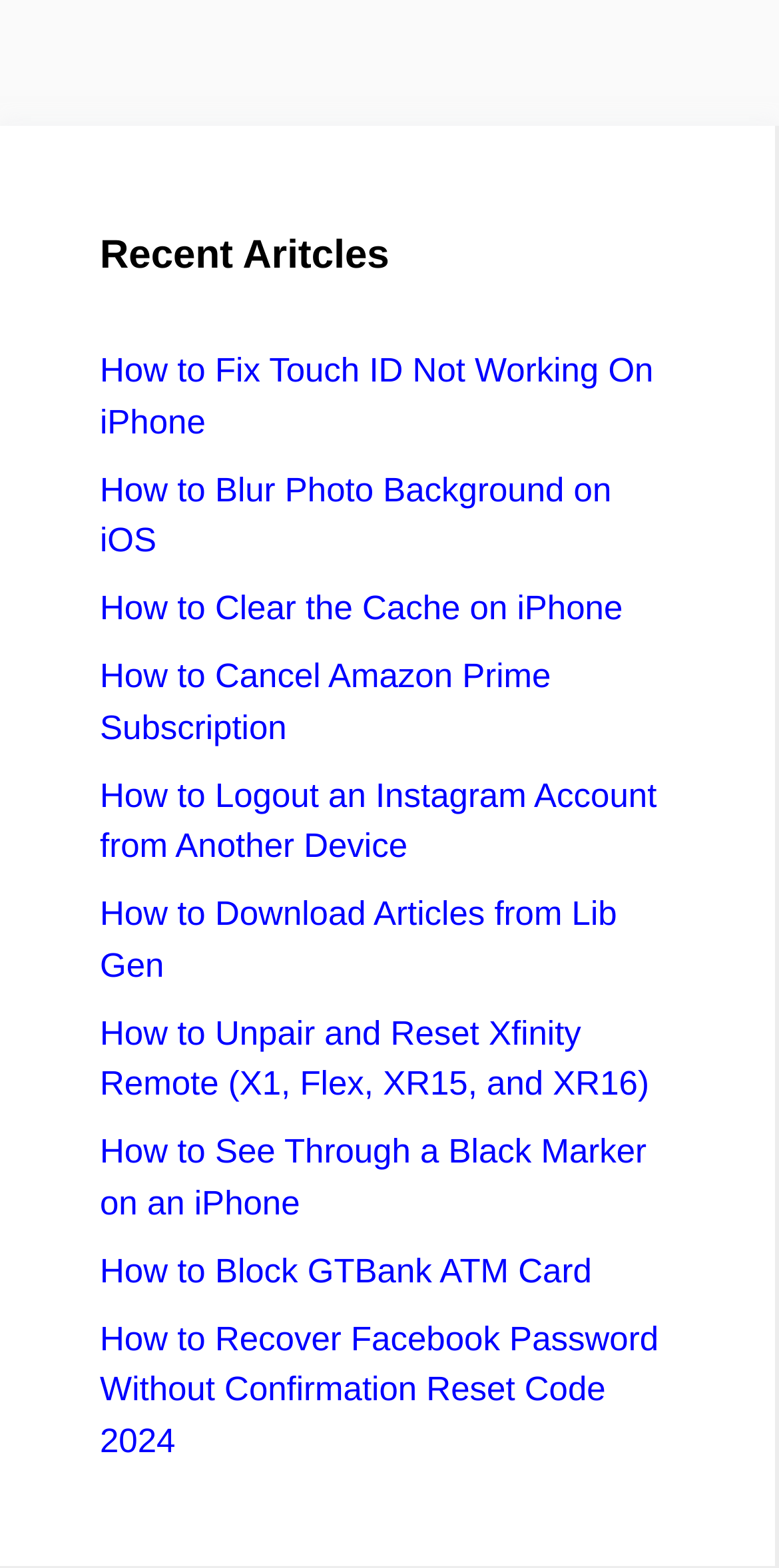Identify the bounding box coordinates of the region I need to click to complete this instruction: "visit our Facebook page".

None